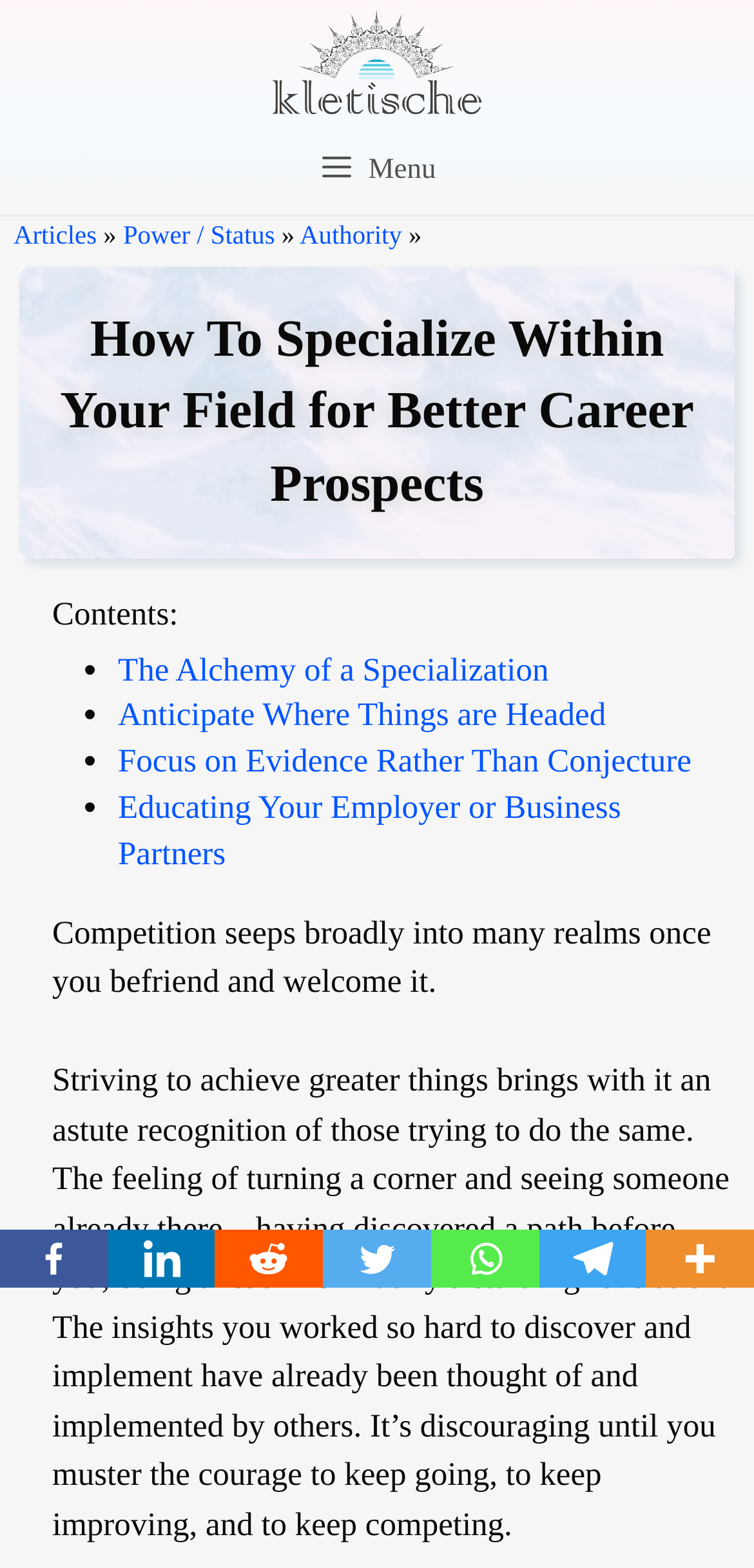How many links are in the navigation menu?
Using the image as a reference, answer the question in detail.

I counted the number of links in the navigation menu, which are 'Articles', 'Power / Status', 'Authority', and '»'. Therefore, there are 4 links in the navigation menu.